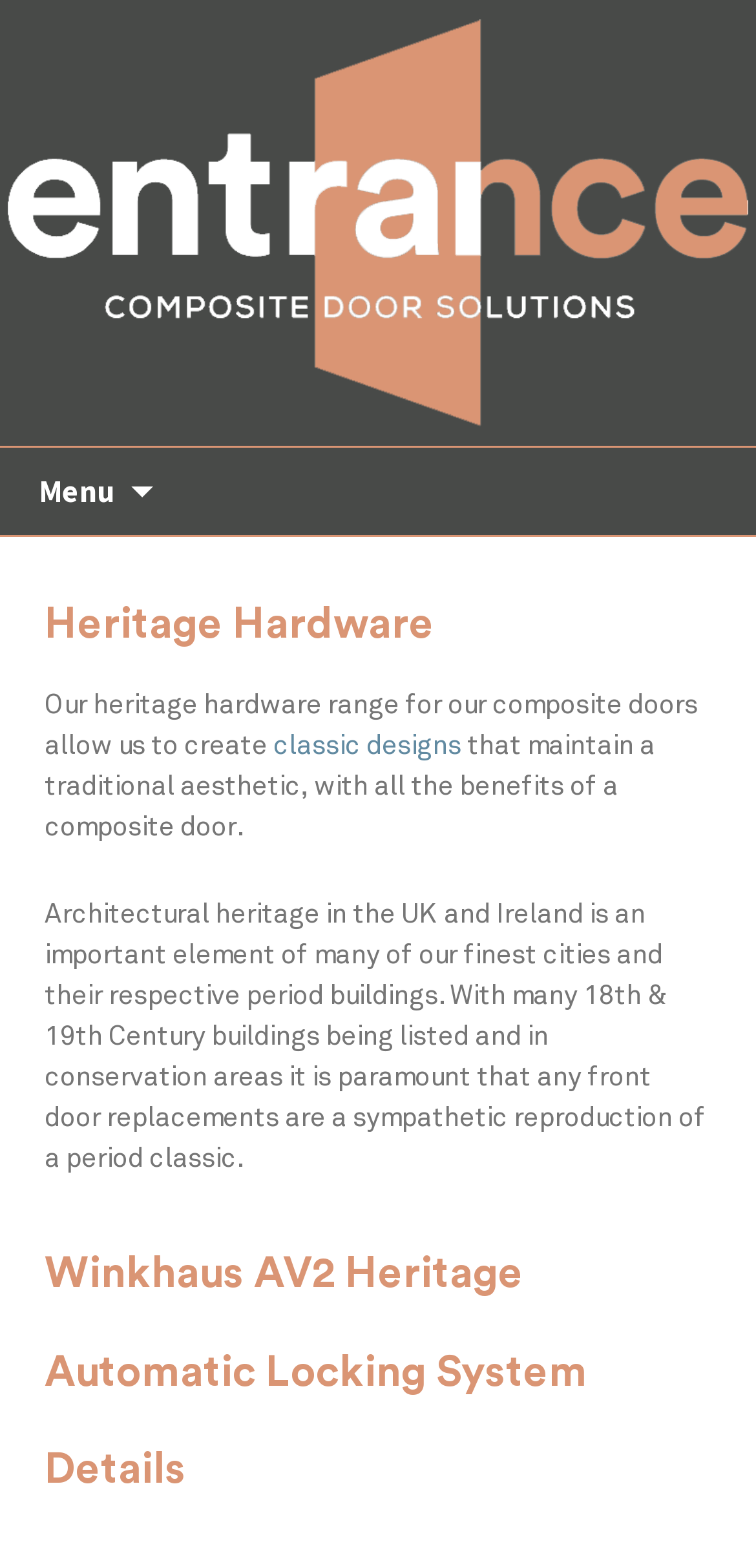Craft a detailed narrative of the webpage's structure and content.

The webpage is about Heritage Hardware, specifically focusing on entrance doors. At the top, there is a prominent link "Entrance Doors" accompanied by an image with the same name, taking up almost the entire width of the page. Below this, on the left side, there is a button labeled "Menu" with an icon. To the right of the button, a link "Skip to content" is positioned.

Further down, the page is divided into sections. The first section starts with a heading "Heritage Hardware" followed by a paragraph of text describing the heritage hardware range for composite doors, which allows for classic designs while maintaining a traditional aesthetic. The text also mentions the benefits of composite doors. A link "classic designs" is embedded within the paragraph.

The next section of text discusses the importance of architectural heritage in the UK and Ireland, specifically in relation to period buildings and front door replacements. This section is quite lengthy and provides detailed information on the topic.

Finally, there is a heading "Winkhaus AV2 Heritage Automatic Locking System Details" which appears to be a separate section or subsection, but its content is not provided in the accessibility tree.